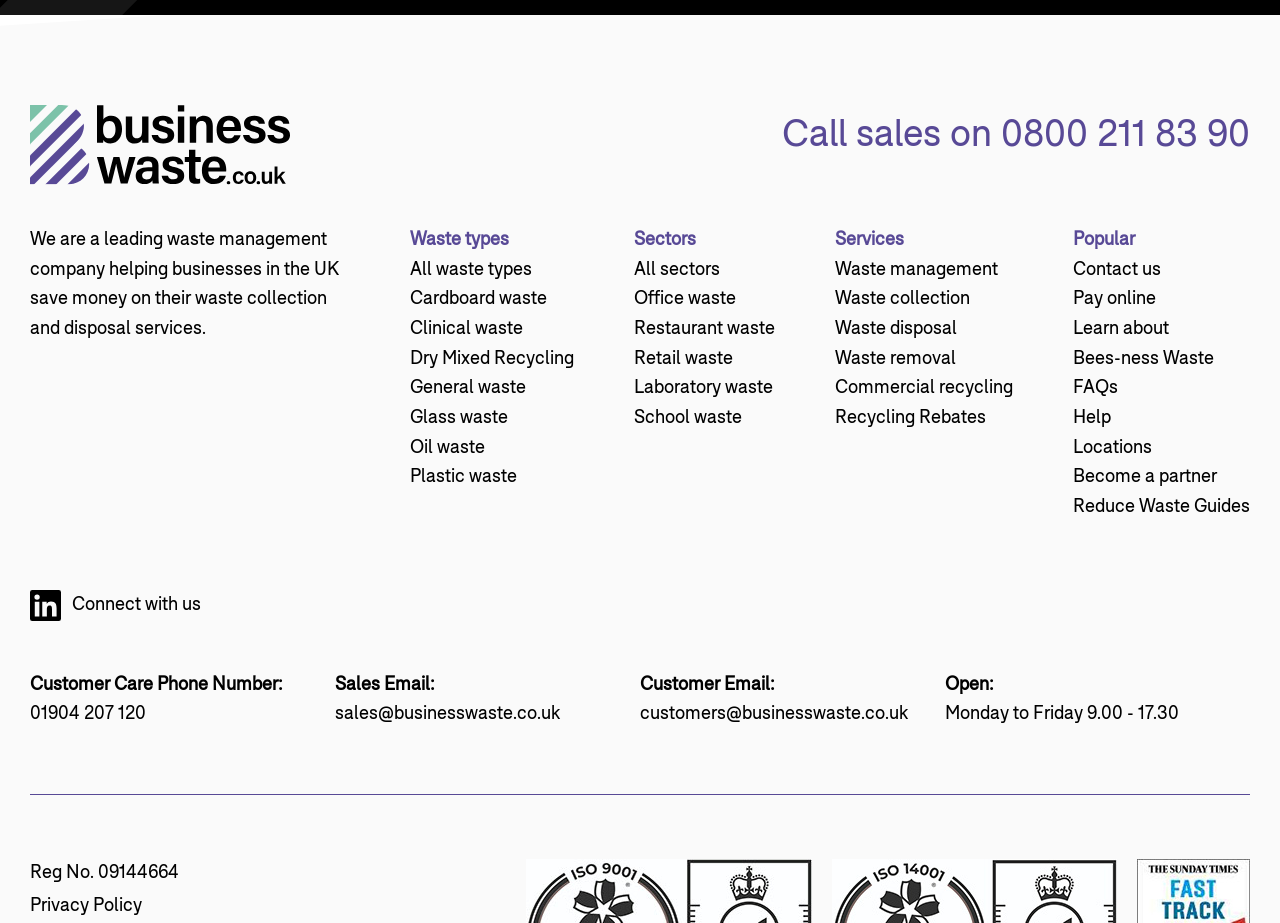Pinpoint the bounding box coordinates of the area that should be clicked to complete the following instruction: "View 'Waste types'". The coordinates must be given as four float numbers between 0 and 1, i.e., [left, top, right, bottom].

[0.32, 0.25, 0.398, 0.27]